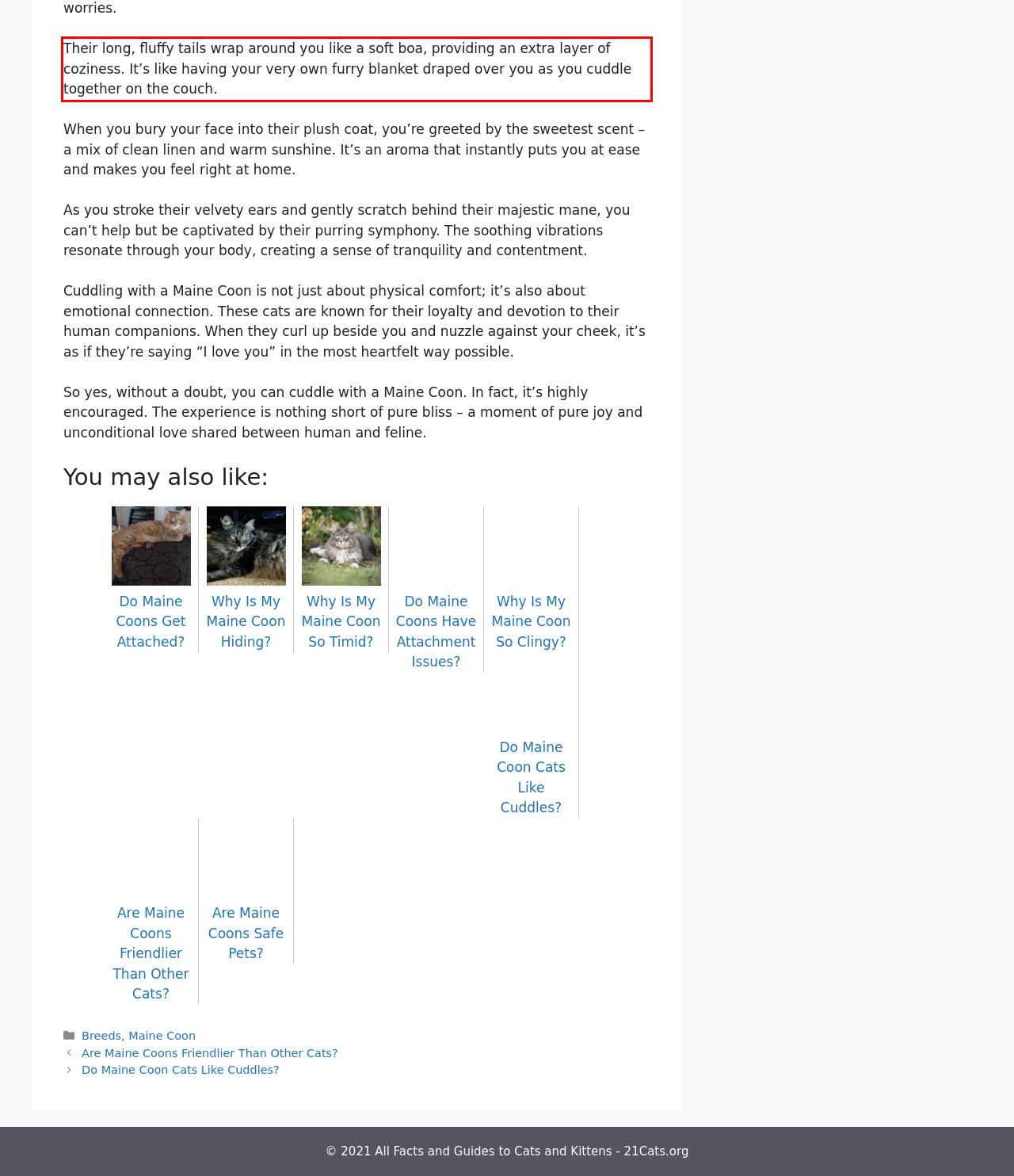Please recognize and transcribe the text located inside the red bounding box in the webpage image.

Their long, fluffy tails wrap around you like a soft boa, providing an extra layer of coziness. It’s like having your very own furry blanket draped over you as you cuddle together on the couch.